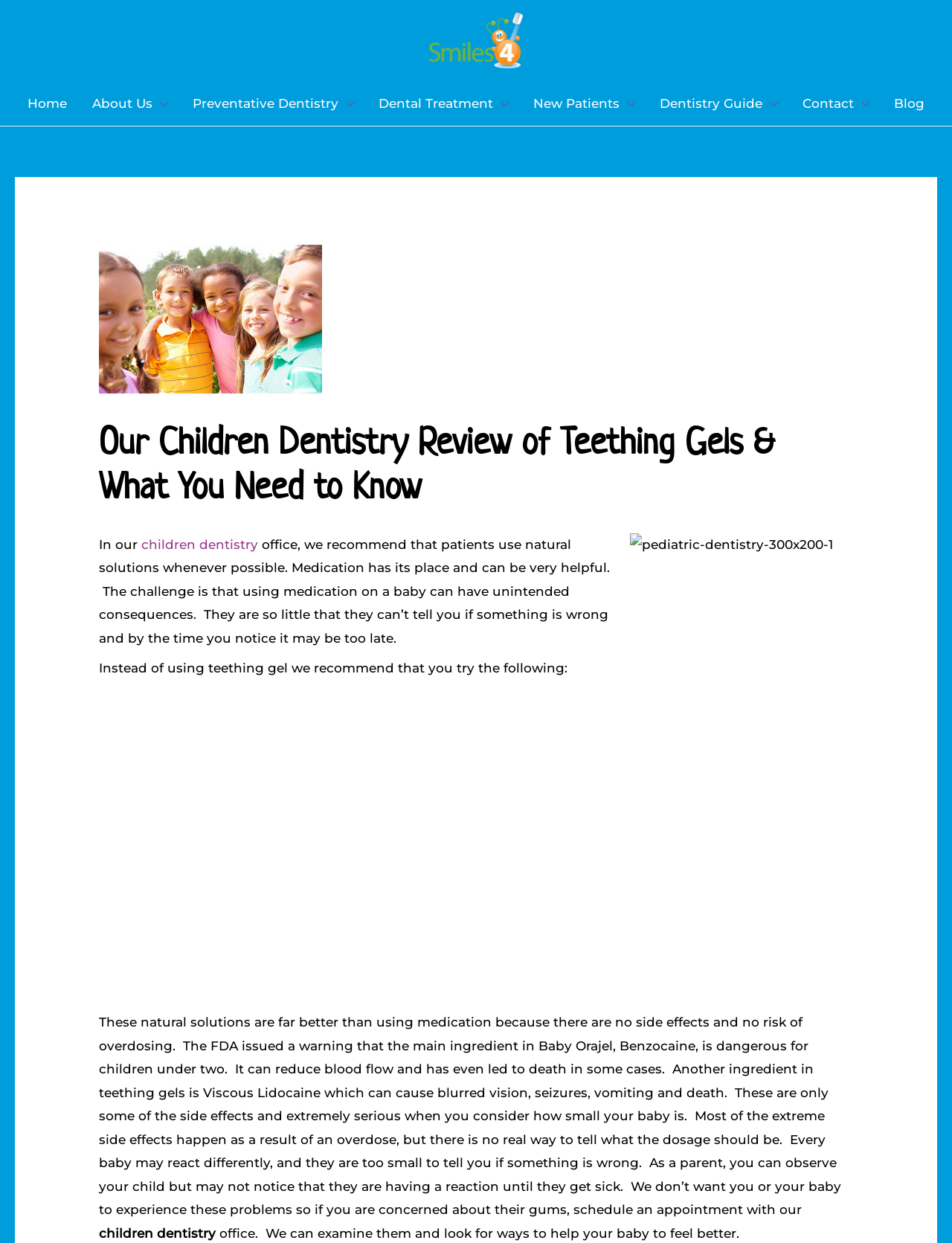Detail the webpage's structure and highlights in your description.

This webpage is about alternatives to using teething gels, specifically recommending natural solutions for soothing babies' gums. At the top, there is a logo of "Cute Smiles 4 Kids TX" with a link to the website. Below the logo, there is a navigation menu with links to various sections of the website, including "Home", "About Us", "Preventative Dentistry", "Dental Treatment", "New Patients", "Dentistry Guide", "Contact", and "Blog".

The main content of the webpage is divided into sections. The first section has a heading "Our Children Dentistry Review of Teething Gels & What You Need to Know" and an image of a pediatric dentist. The text explains that the office recommends using natural solutions instead of medication for teething pain, as medication can have unintended consequences for babies.

The next section lists four alternative solutions to teething gels: clove oil, teething rings, massage, and cool washrags. Each solution is described in detail, including how to use them and their benefits. For example, clove oil can be rubbed onto the baby's gums to numb the area, while teething rings can be kept in the freezer to provide a natural anesthesia.

The final section of the webpage discusses the risks of using teething gels, citing FDA warnings about the dangers of Benzocaine and Viscous Lidocaine. It emphasizes the importance of using natural solutions and consulting with a pediatric dentist if concerned about a baby's gums. The webpage ends with a call to action, encouraging parents to schedule an appointment with the "Cute Smiles 4 Kids" office.